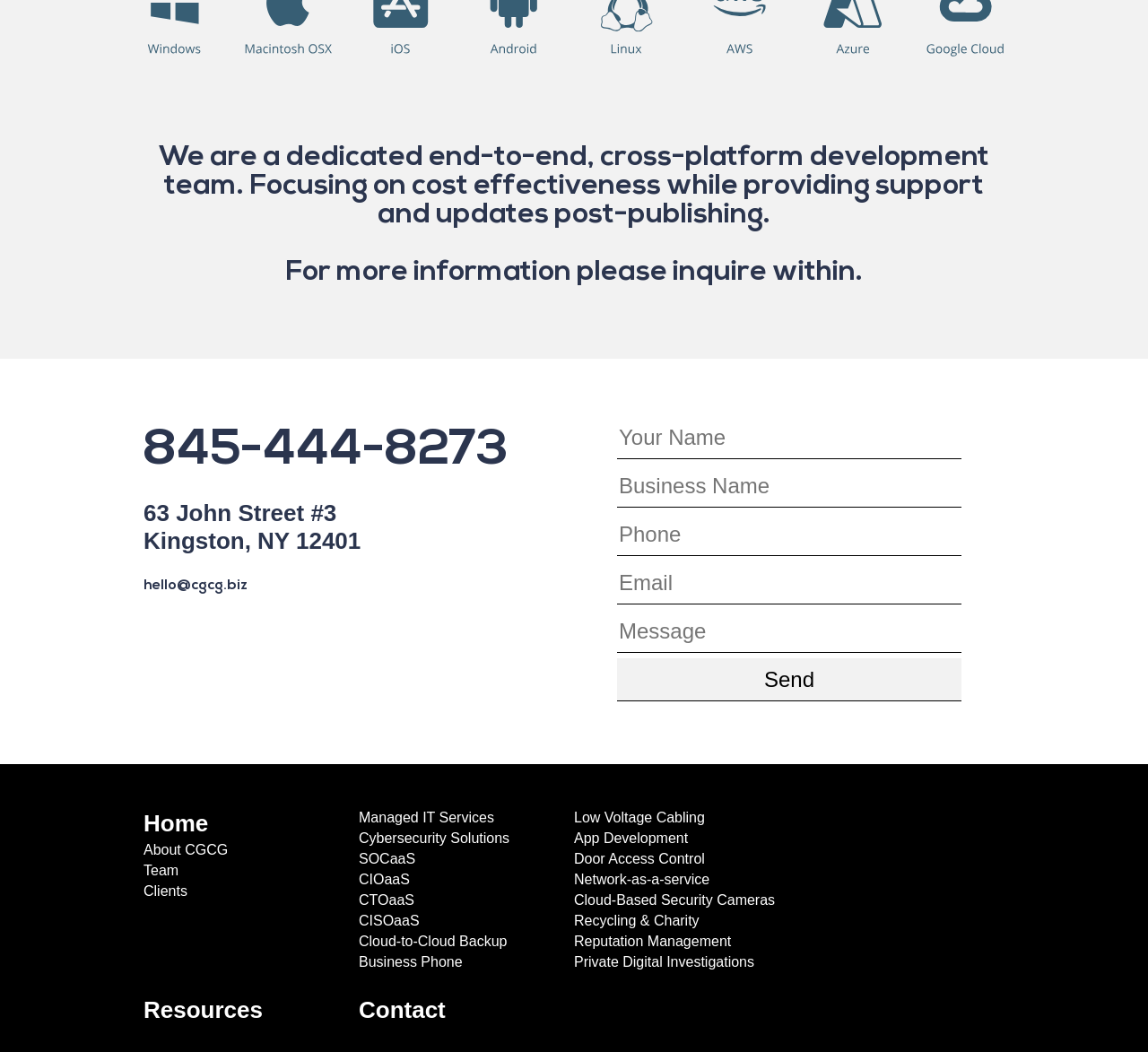Please provide the bounding box coordinates for the element that needs to be clicked to perform the instruction: "Enter your name in the 'Your Name' field". The coordinates must consist of four float numbers between 0 and 1, formatted as [left, top, right, bottom].

[0.538, 0.396, 0.838, 0.437]